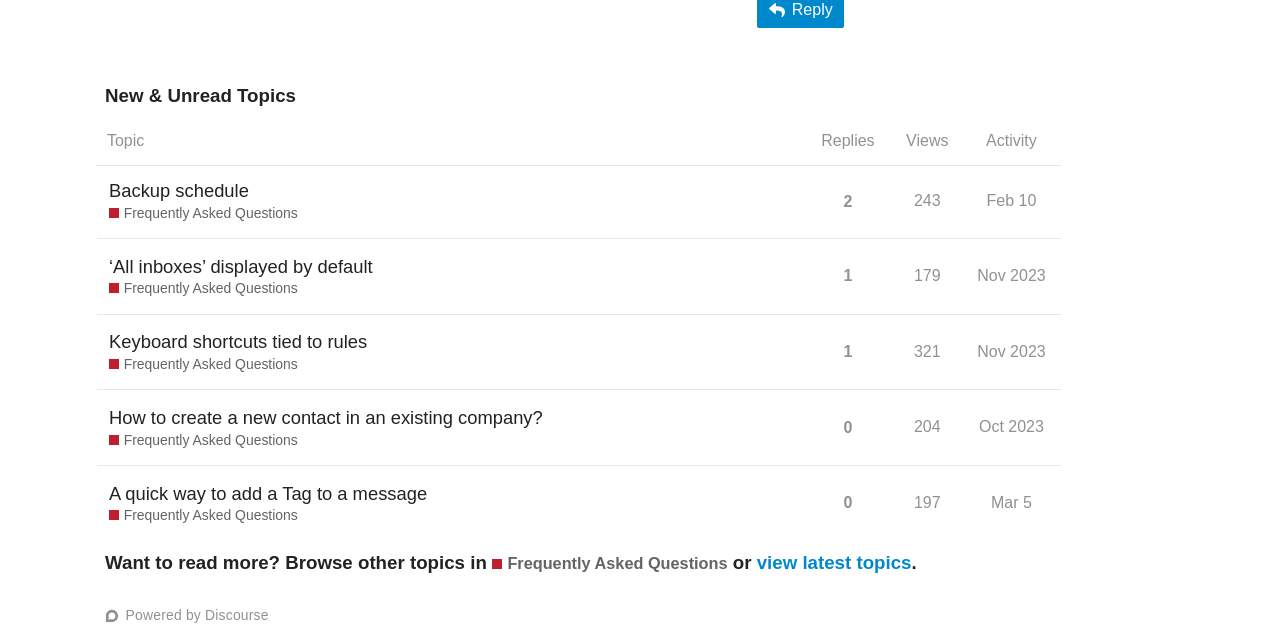What is the title of the section above the table?
Refer to the screenshot and deliver a thorough answer to the question presented.

The title of the section above the table is 'New & Unread Topics', which can be found in the heading element with bounding box coordinates [0.075, 0.13, 0.829, 0.171].